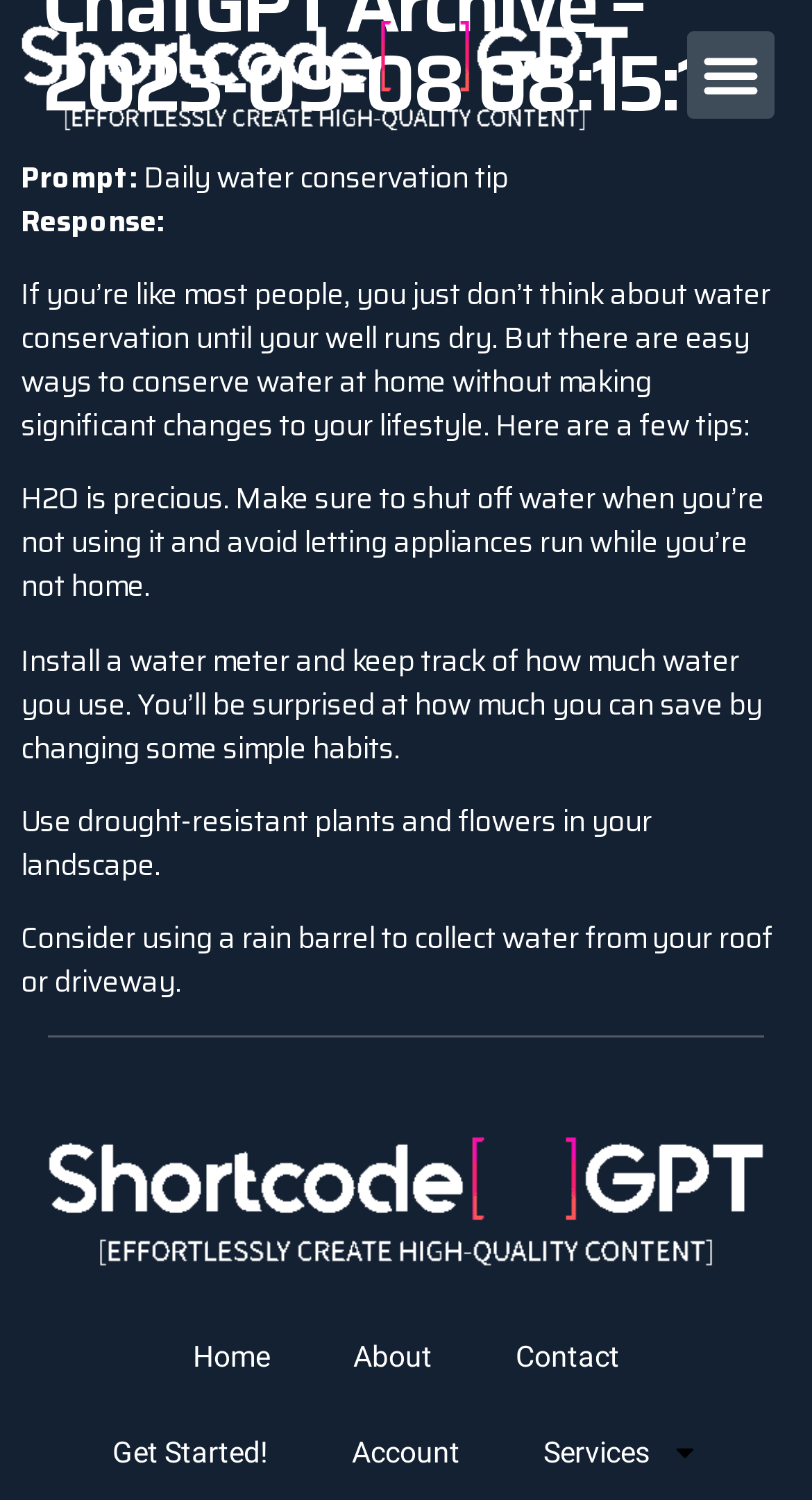What is the purpose of installing a water meter? Analyze the screenshot and reply with just one word or a short phrase.

To track water usage